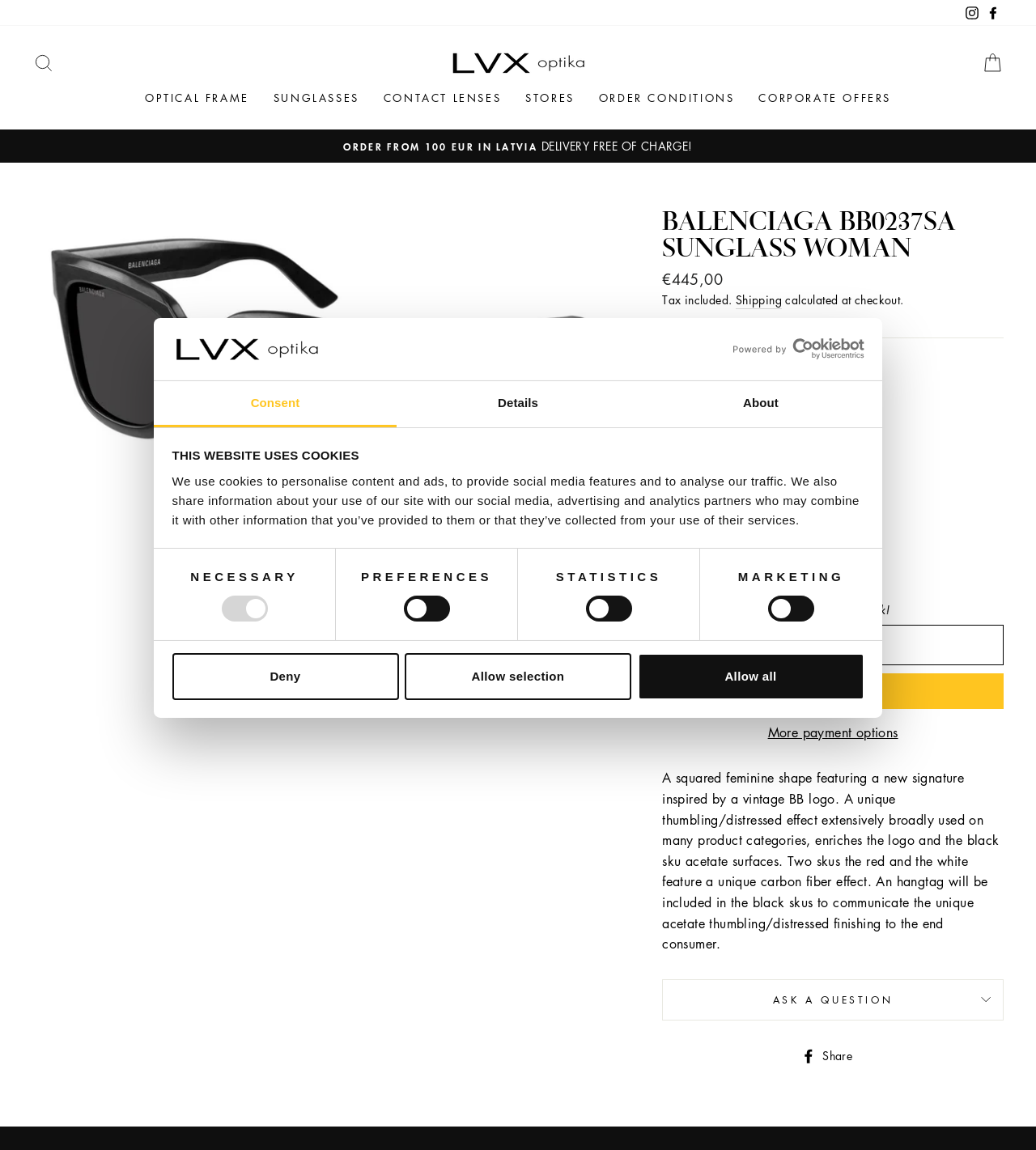Locate the UI element that matches the description Sunglasses in the webpage screenshot. Return the bounding box coordinates in the format (top-left x, top-left y, bottom-right x, bottom-right y), with values ranging from 0 to 1.

[0.252, 0.073, 0.358, 0.098]